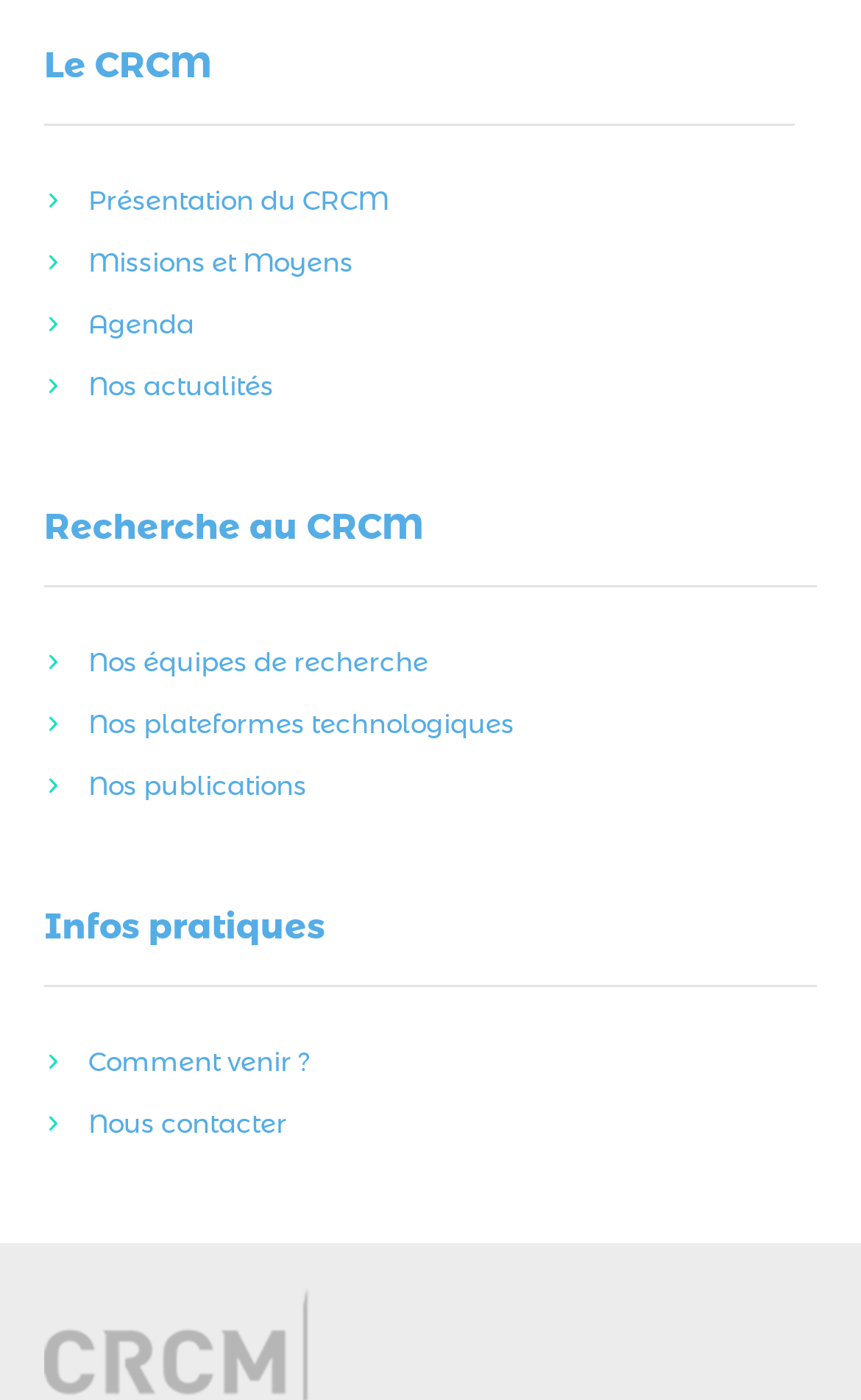Calculate the bounding box coordinates for the UI element based on the following description: "Agenda". Ensure the coordinates are four float numbers between 0 and 1, i.e., [left, top, right, bottom].

[0.051, 0.21, 0.872, 0.254]